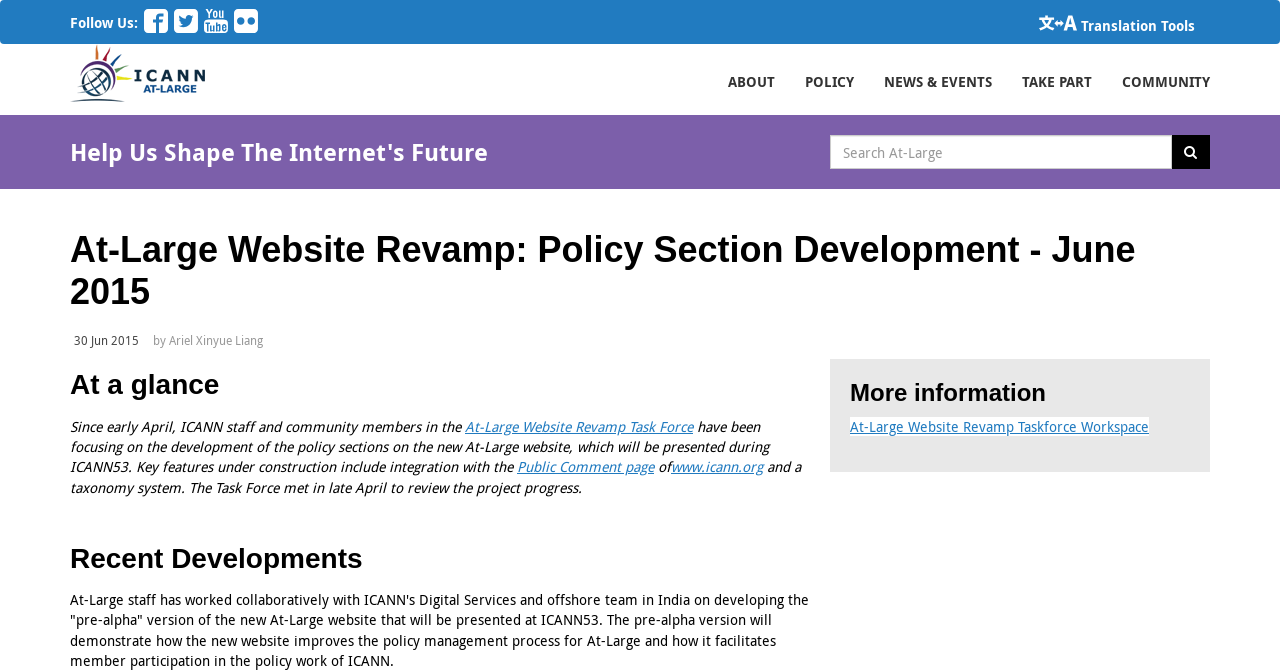Please identify the coordinates of the bounding box for the clickable region that will accomplish this instruction: "Learn more about At-Large Website Revamp Taskforce Workspace".

[0.664, 0.622, 0.898, 0.65]